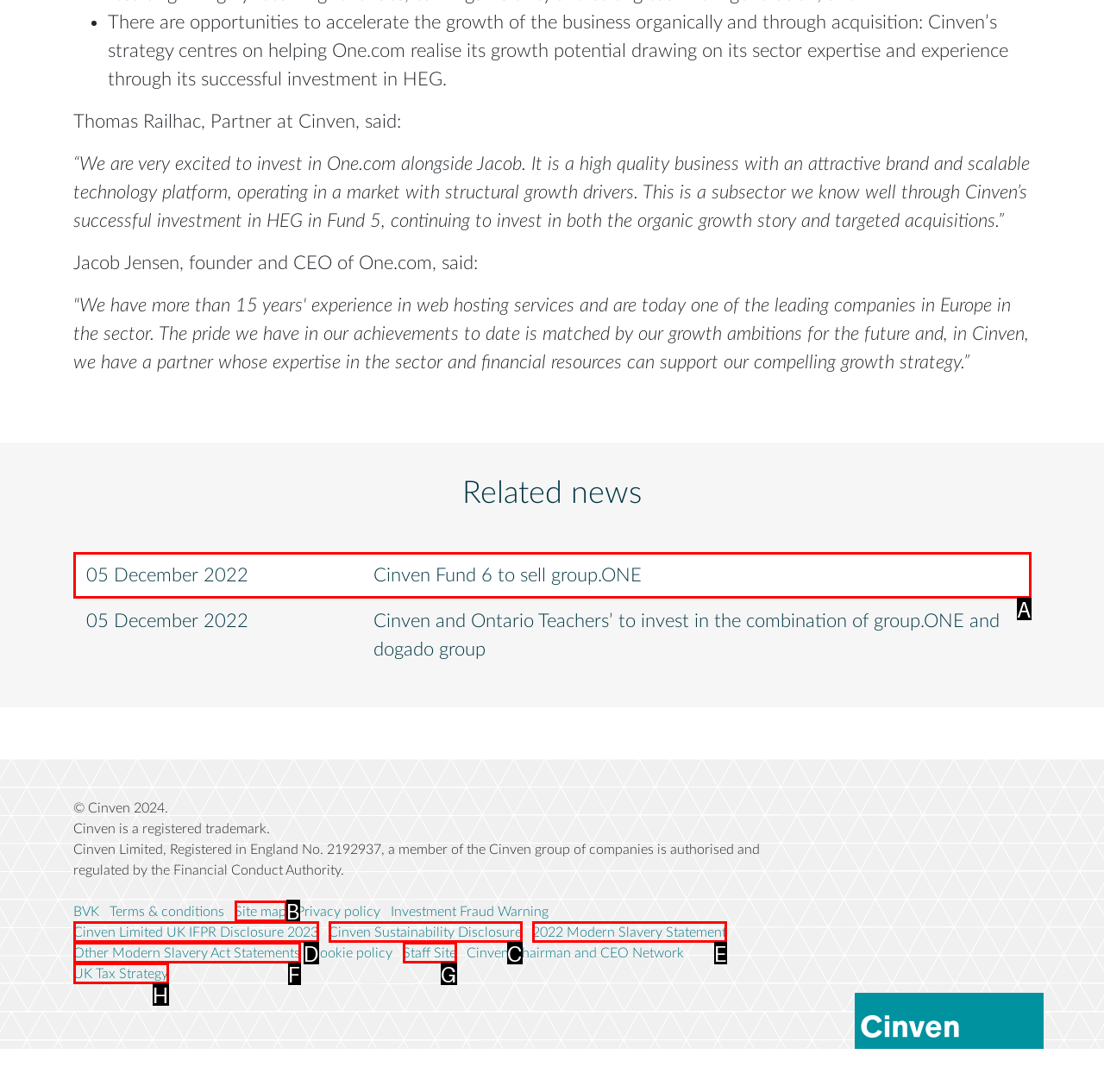Determine the correct UI element to click for this instruction: Learn about Cinven's sustainability disclosure. Respond with the letter of the chosen element.

C